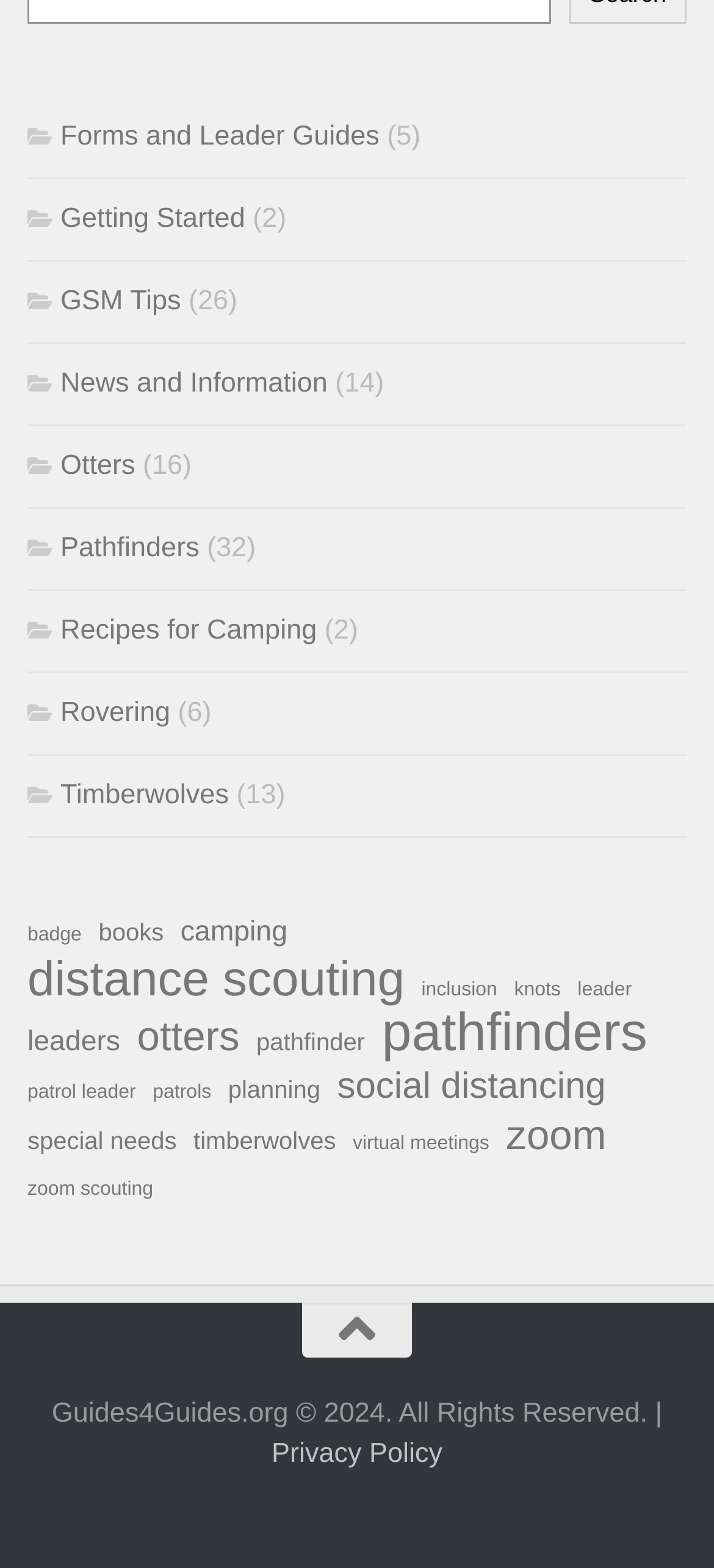Use a single word or phrase to answer the question: How many links are there on the webpage?

34